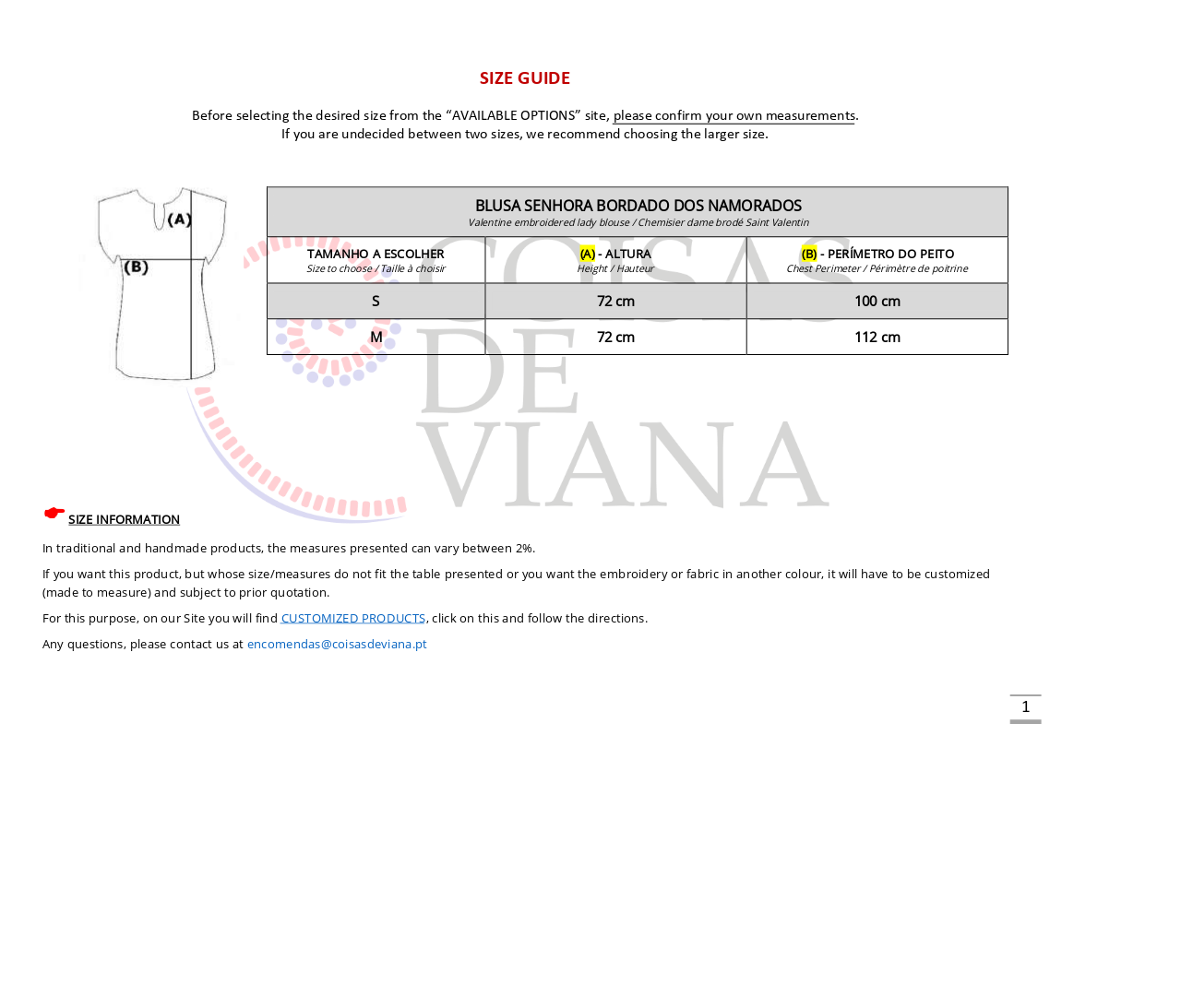Present a detailed account of what is displayed on the webpage.

This webpage appears to be a product description page, specifically for a Valentine's Day-themed embroidered lady blouse. At the top of the page, there is a plugin object that takes up most of the screen. Below it, there is a size guide section with a heading "SIZE GUIDE" and a brief instruction to confirm one's own measurements before selecting a size. 

The size guide section is divided into two columns. On the left, there are labels for different body measurements, such as "ALTURA" (Height) and "PERÍMETRO DO PEITO" (Chest Perimeter), along with their corresponding English translations. On the right, there are input fields or dropdown menus for selecting the desired size, with options ranging from 72 cm to 112 cm. 

Below the size guide section, there is a section titled "SIZE INFORMATION" that provides additional information about the product's measurements, including a note that traditional and handmade products may have a 2% variation in measurements. 

The page also includes a paragraph of text that explains the process for customizing the product, including requesting a quote and following specific directions on the website. There is a link to "CUSTOMIZED PRODUCTS" and an email address for contacting the seller with questions. 

At the bottom of the page, there is a small text "1" that may indicate a pagination or a rating system.